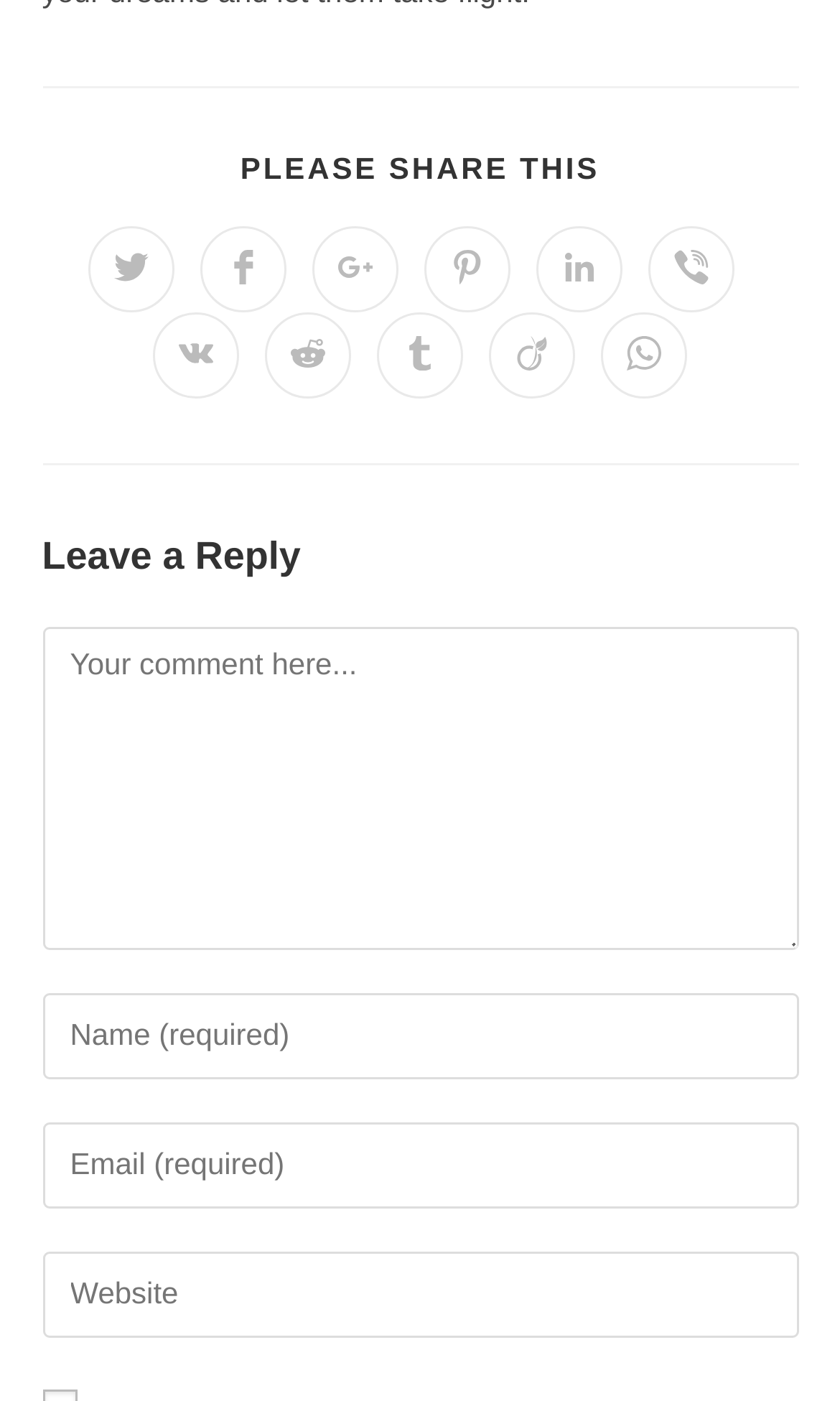Find the bounding box coordinates for the area that should be clicked to accomplish the instruction: "Leave a reply".

[0.05, 0.378, 0.95, 0.416]